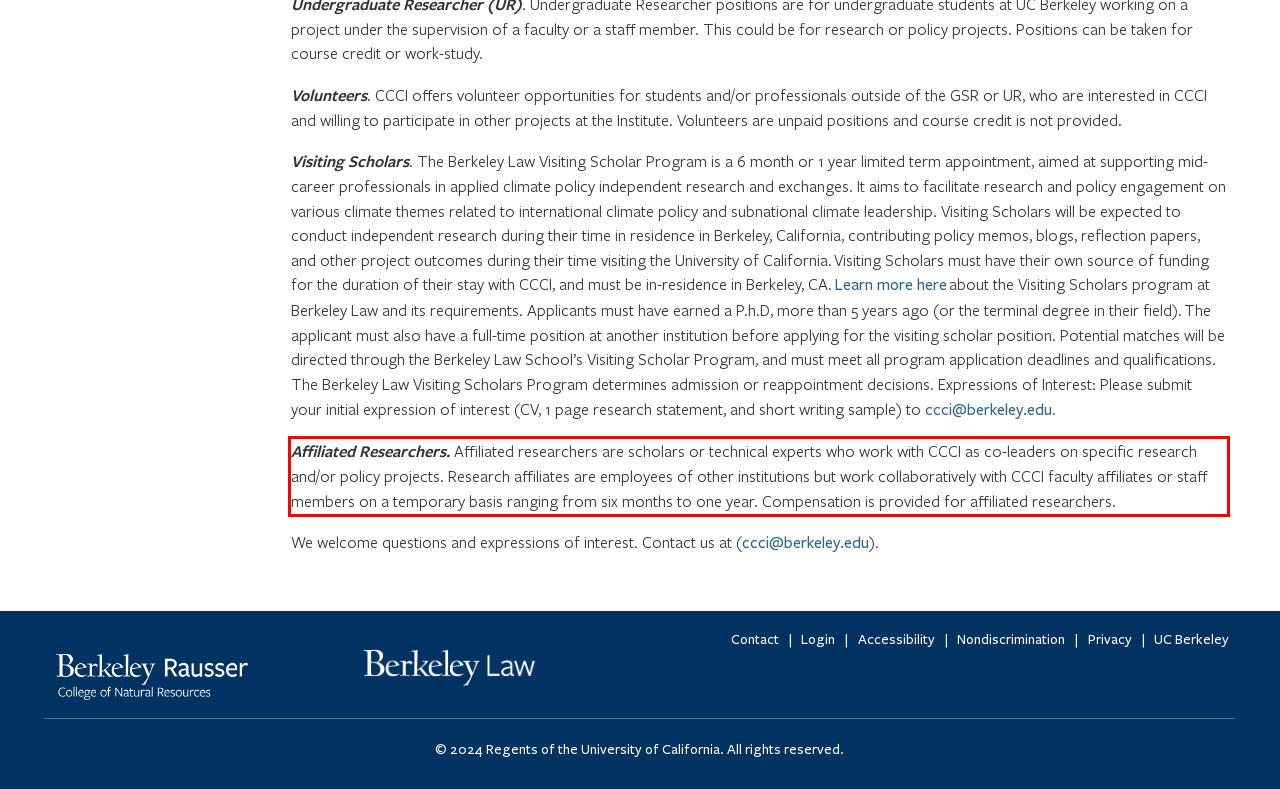You are provided with a screenshot of a webpage containing a red bounding box. Please extract the text enclosed by this red bounding box.

Affiliated Researchers. Affiliated researchers are scholars or technical experts who work with CCCI as co-leaders on specific research and/or policy projects. Research affiliates are employees of other institutions but work collaboratively with CCCI faculty affiliates or staff members on a temporary basis ranging from six months to one year. Compensation is provided for affiliated researchers.